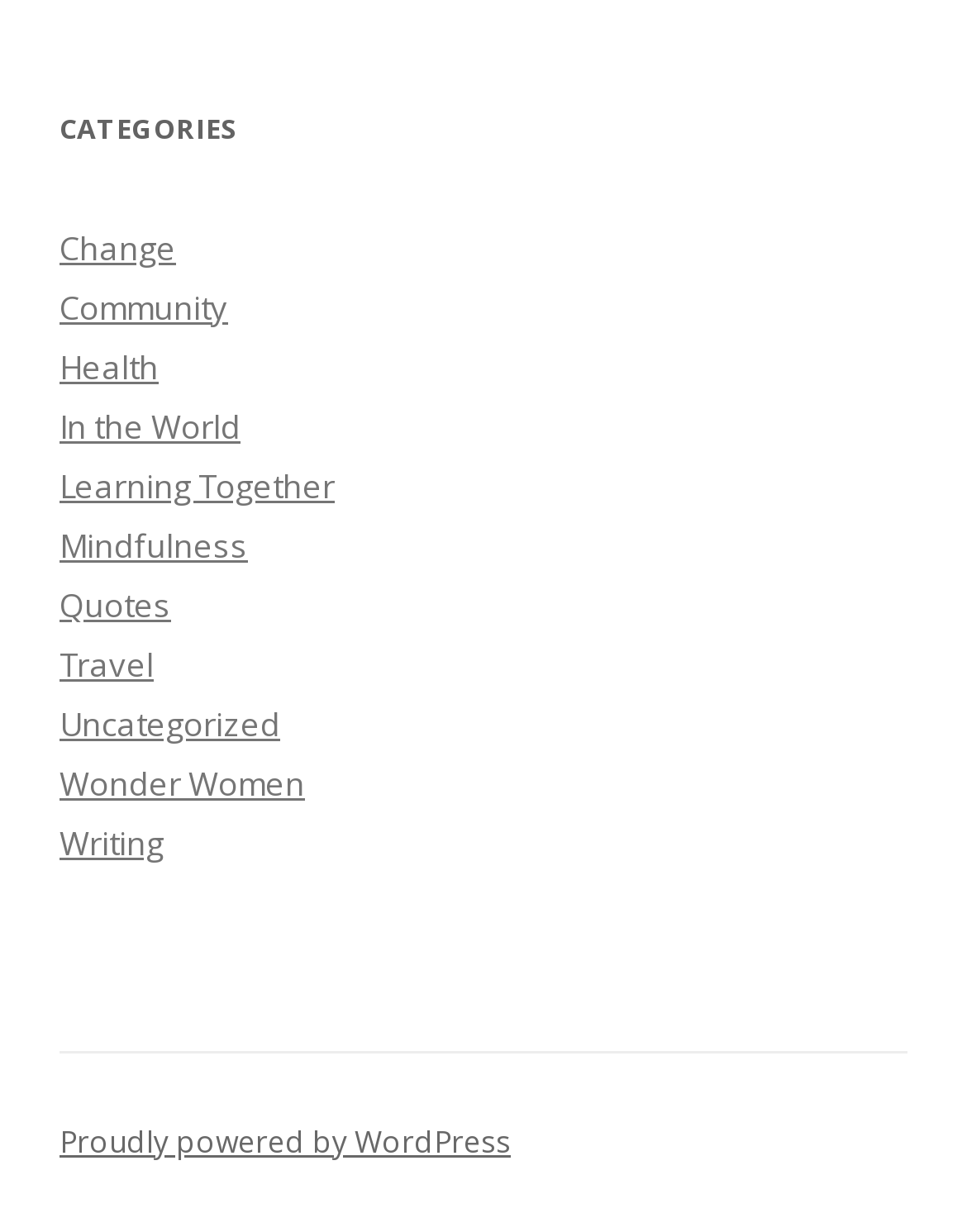Locate the UI element described as follows: "Learning Together". Return the bounding box coordinates as four float numbers between 0 and 1 in the order [left, top, right, bottom].

[0.062, 0.376, 0.346, 0.412]